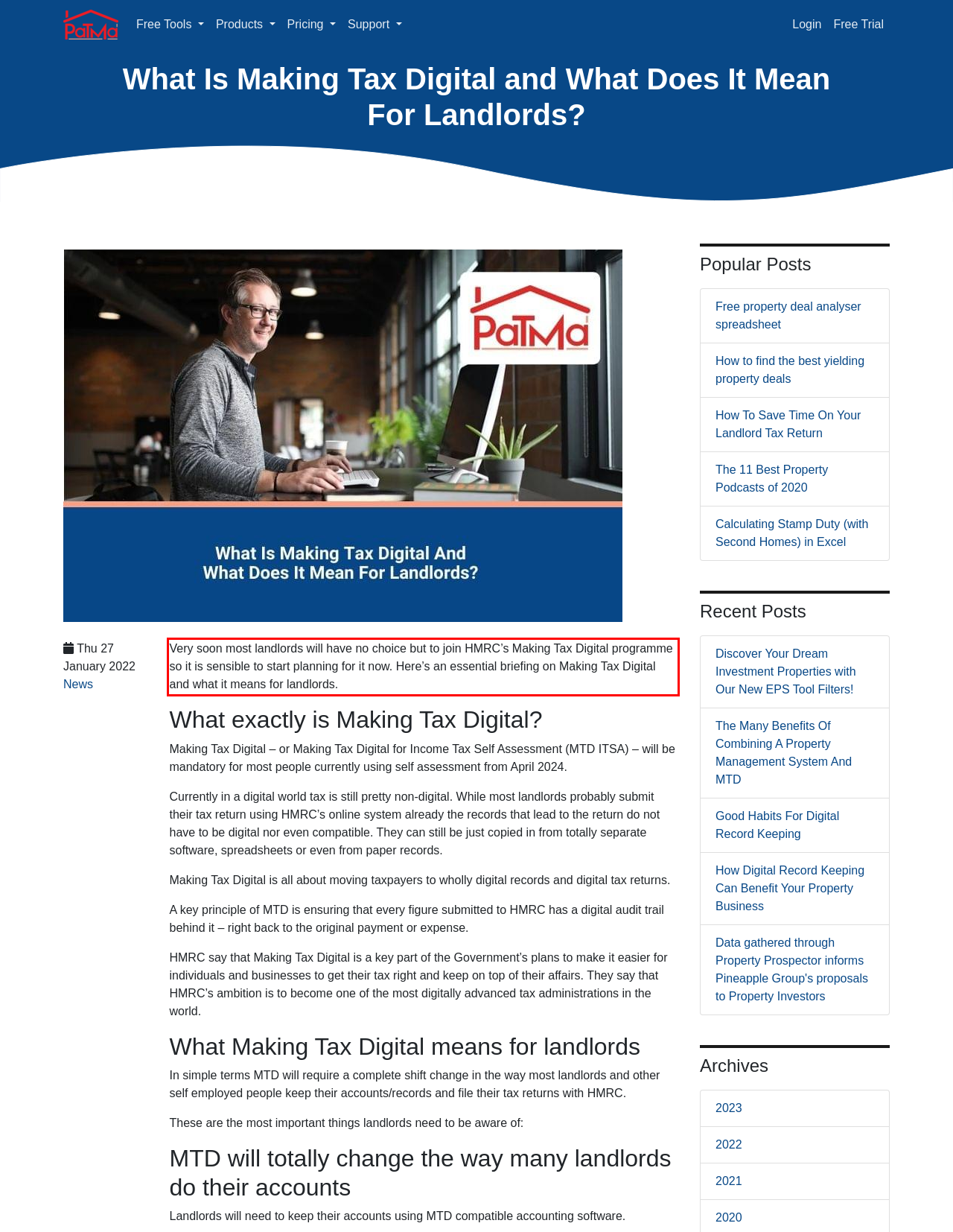Please look at the webpage screenshot and extract the text enclosed by the red bounding box.

Very soon most landlords will have no choice but to join HMRC’s Making Tax Digital programme so it is sensible to start planning for it now. Here’s an essential briefing on Making Tax Digital and what it means for landlords.